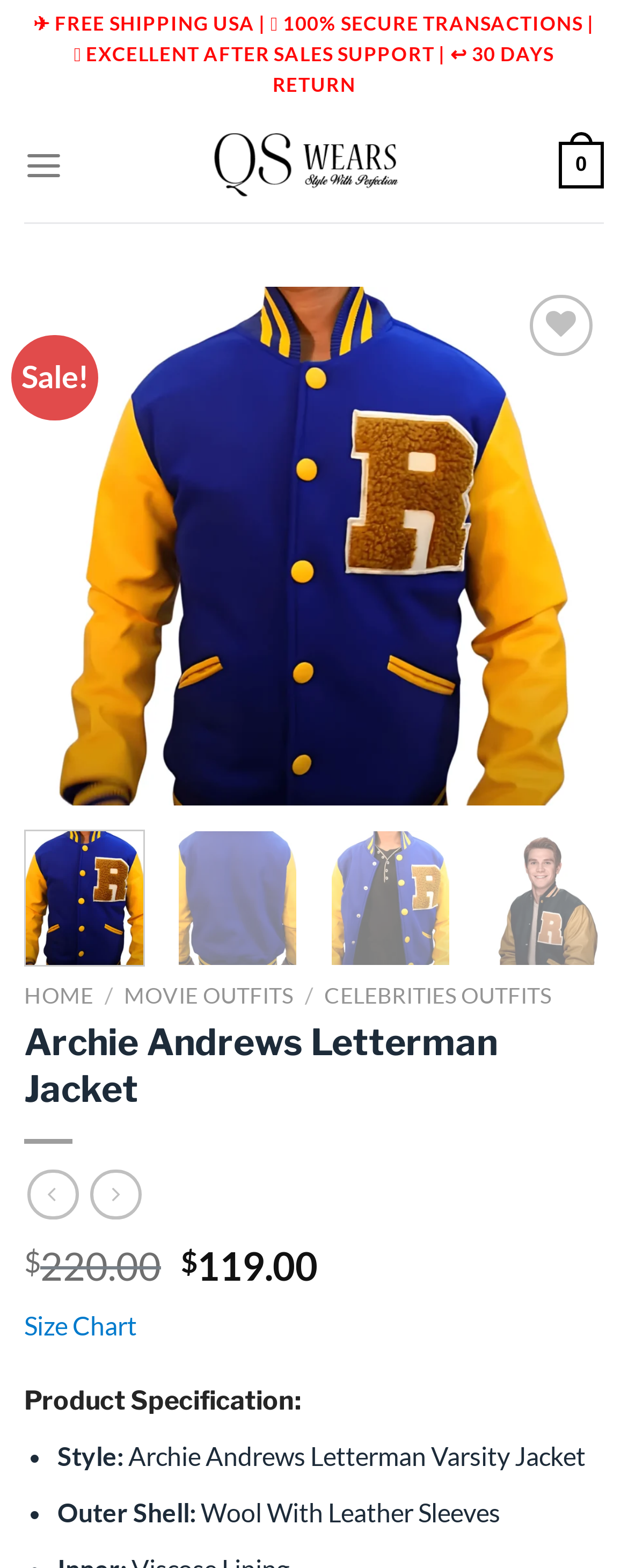What is the style of the jacket?
Based on the image, give a concise answer in the form of a single word or short phrase.

Archie Andrews Letterman Varsity Jacket